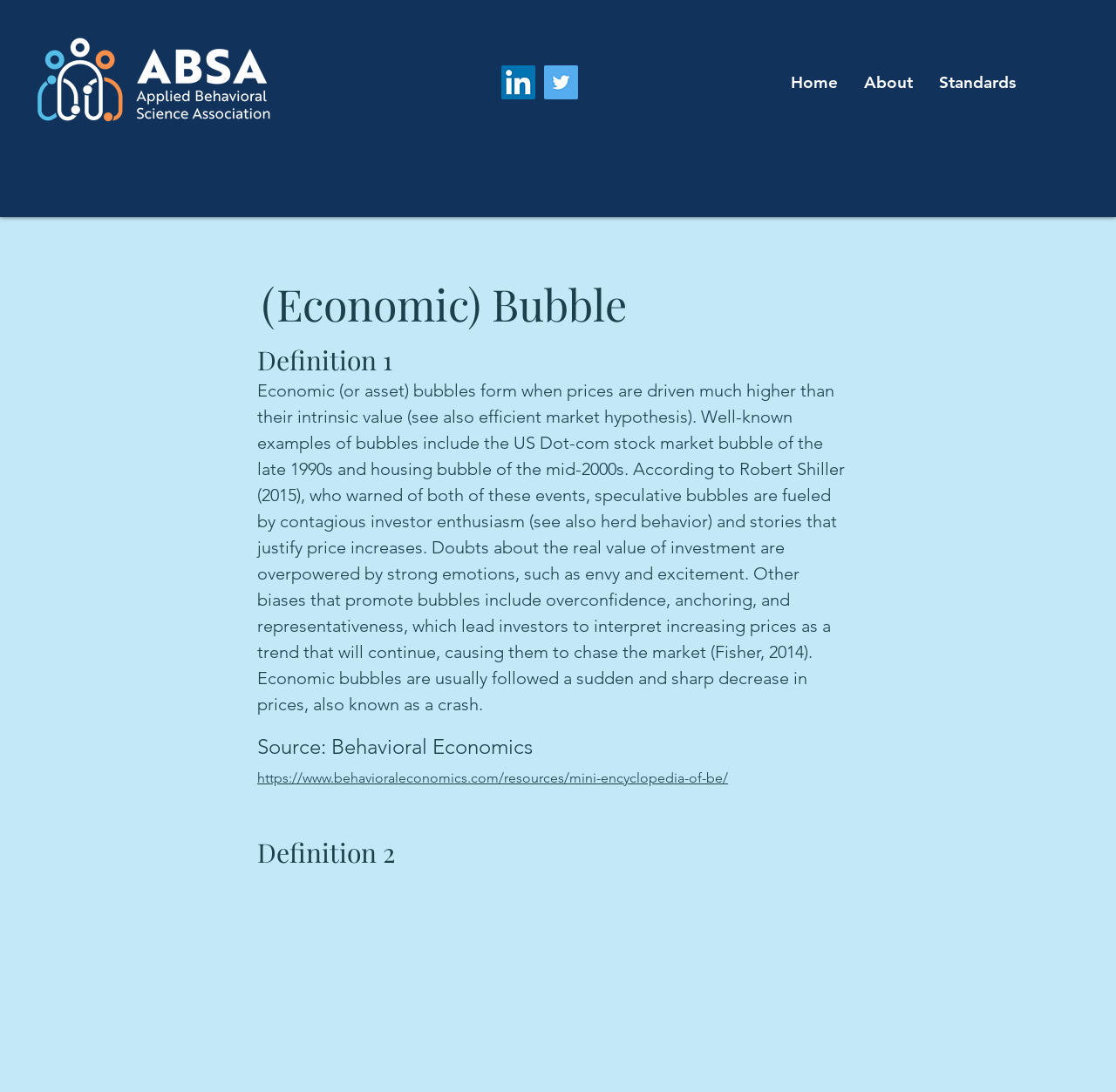Locate the bounding box of the user interface element based on this description: "About".

[0.762, 0.056, 0.83, 0.096]